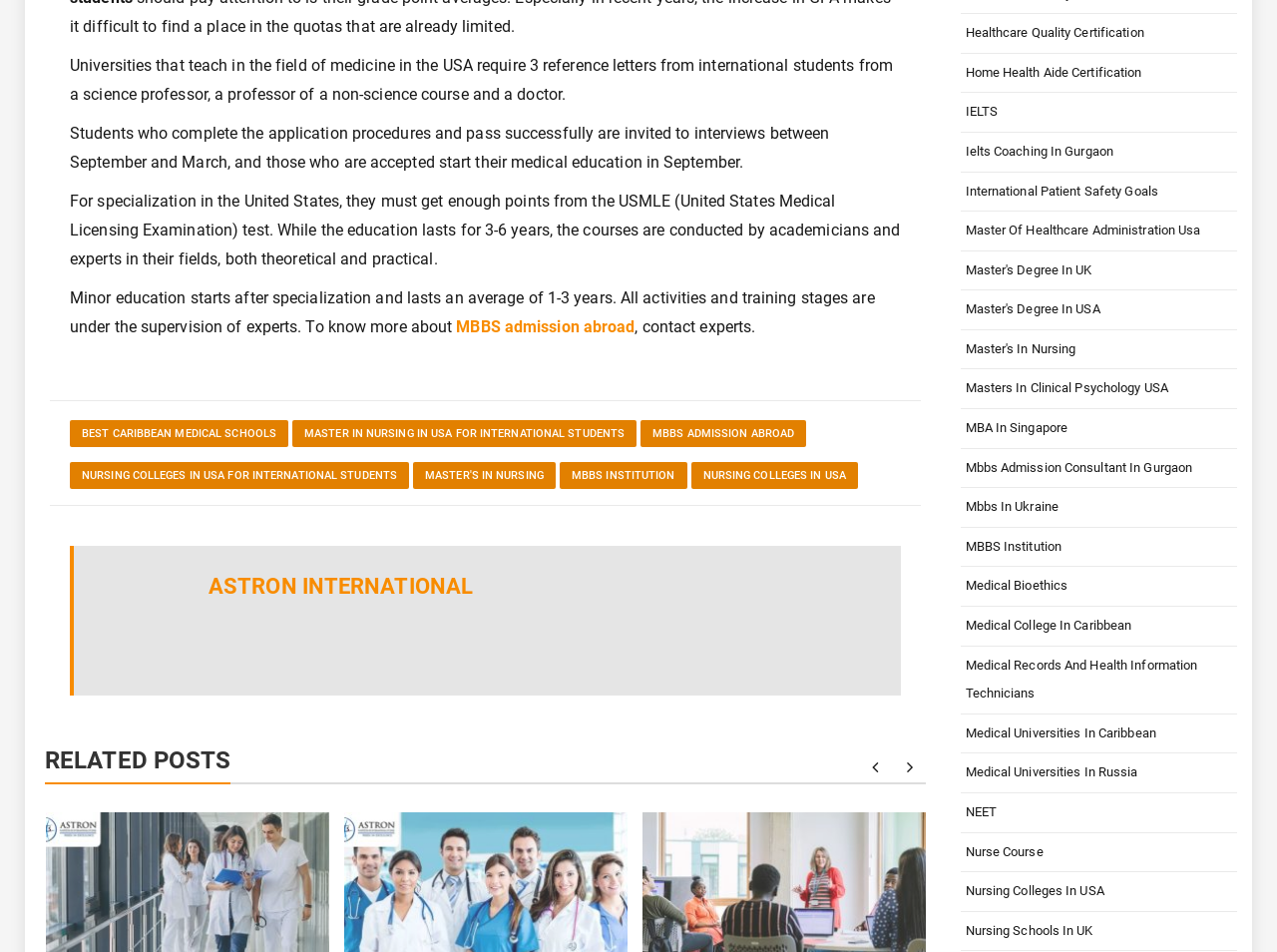Show the bounding box coordinates of the region that should be clicked to follow the instruction: "Check out the article about Trauma Nurse…… A Priority in Healthcare Sector."

[0.737, 0.873, 0.946, 0.929]